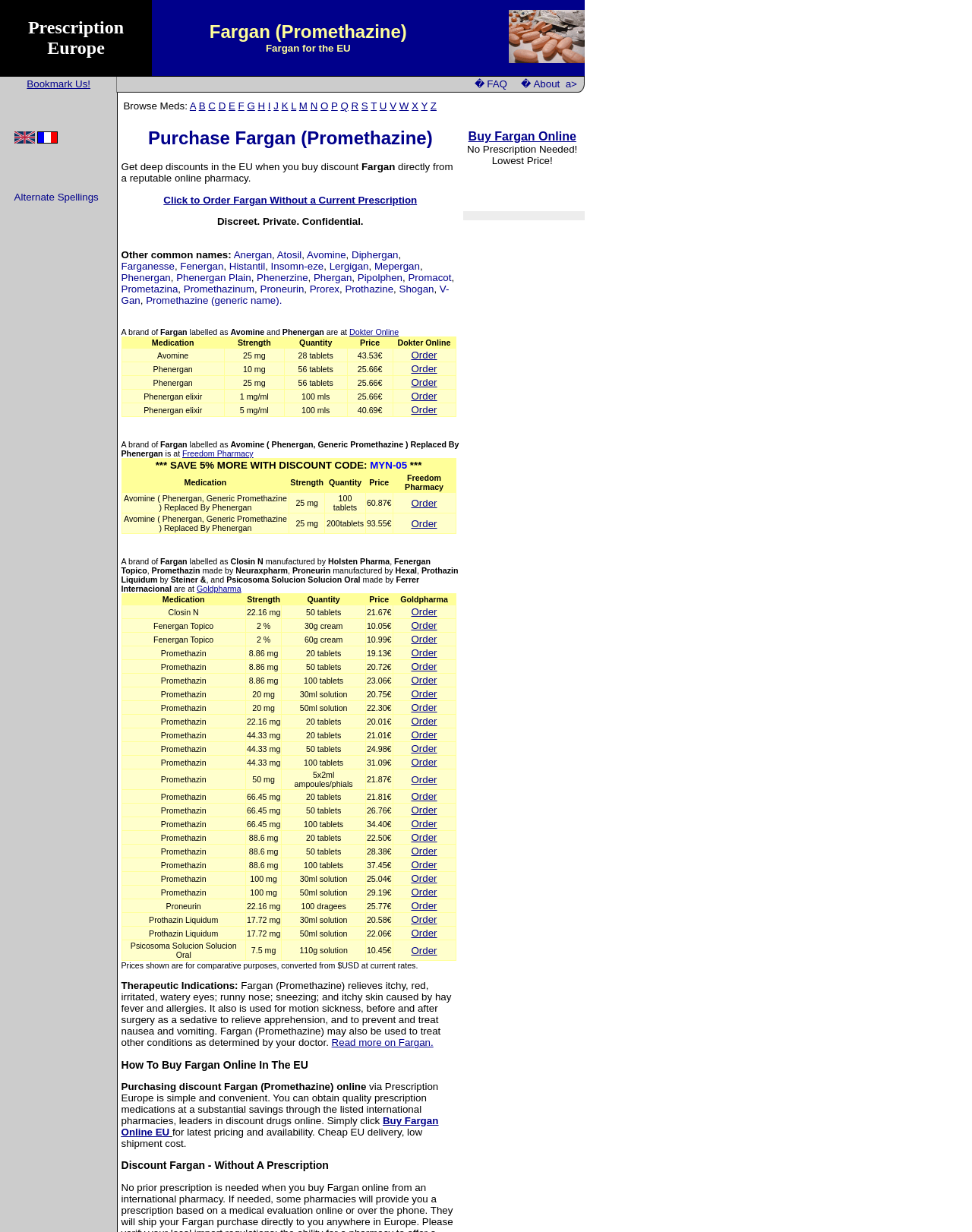Provide the text content of the webpage's main heading.

Purchase Fargan (Promethazine)